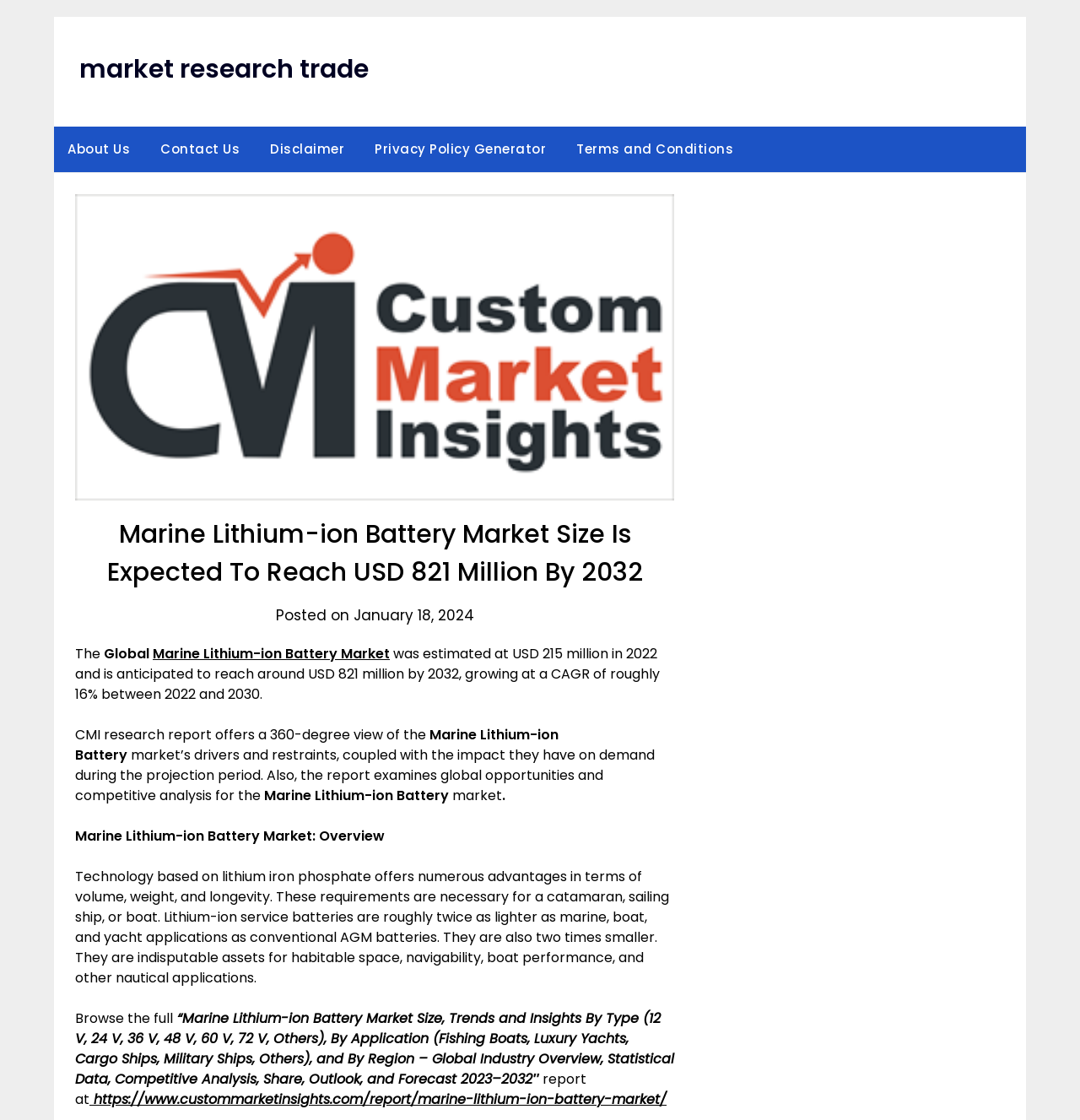What is the advantage of lithium-ion service batteries over conventional AGM batteries?
Using the image, provide a detailed and thorough answer to the question.

The answer can be found in the second paragraph of the webpage, which states that 'Lithium-ion service batteries are roughly twice as lighter as marine, boat, and yacht applications as conventional AGM batteries. They are also two times smaller.'